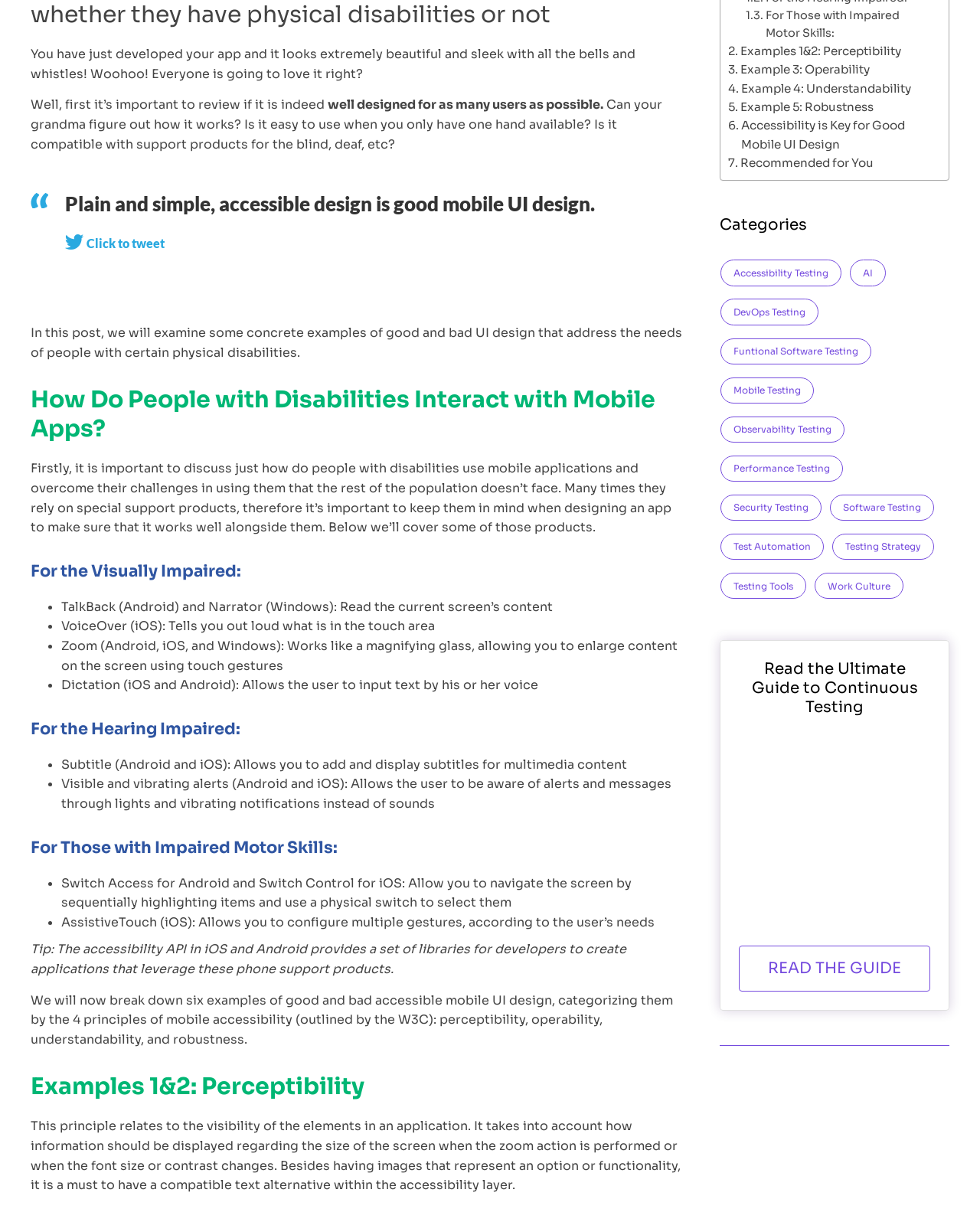Determine the bounding box coordinates of the UI element described by: "Example 3: Operability".

[0.743, 0.05, 0.888, 0.066]